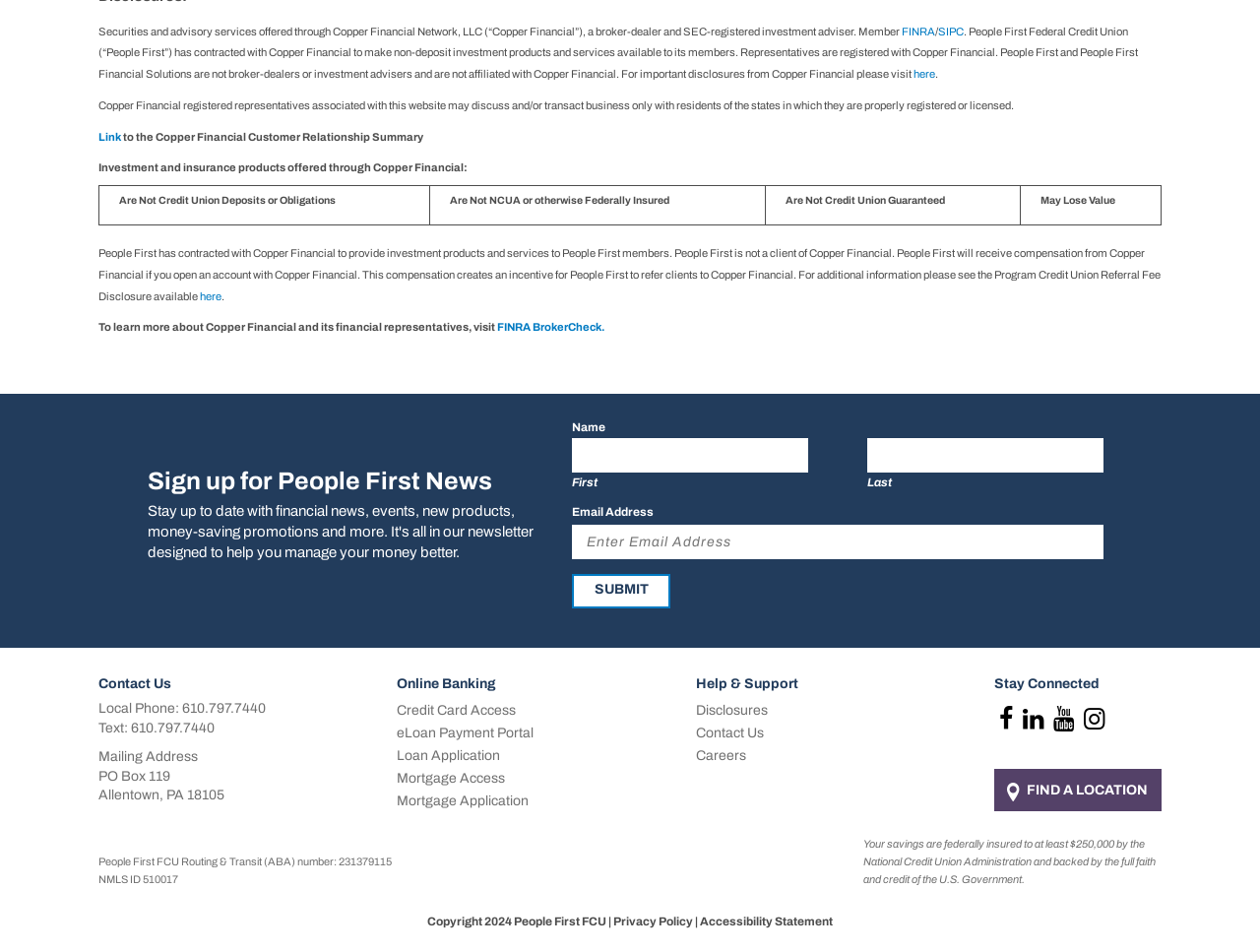Provide a short, one-word or phrase answer to the question below:
What is the name of the credit union?

People First